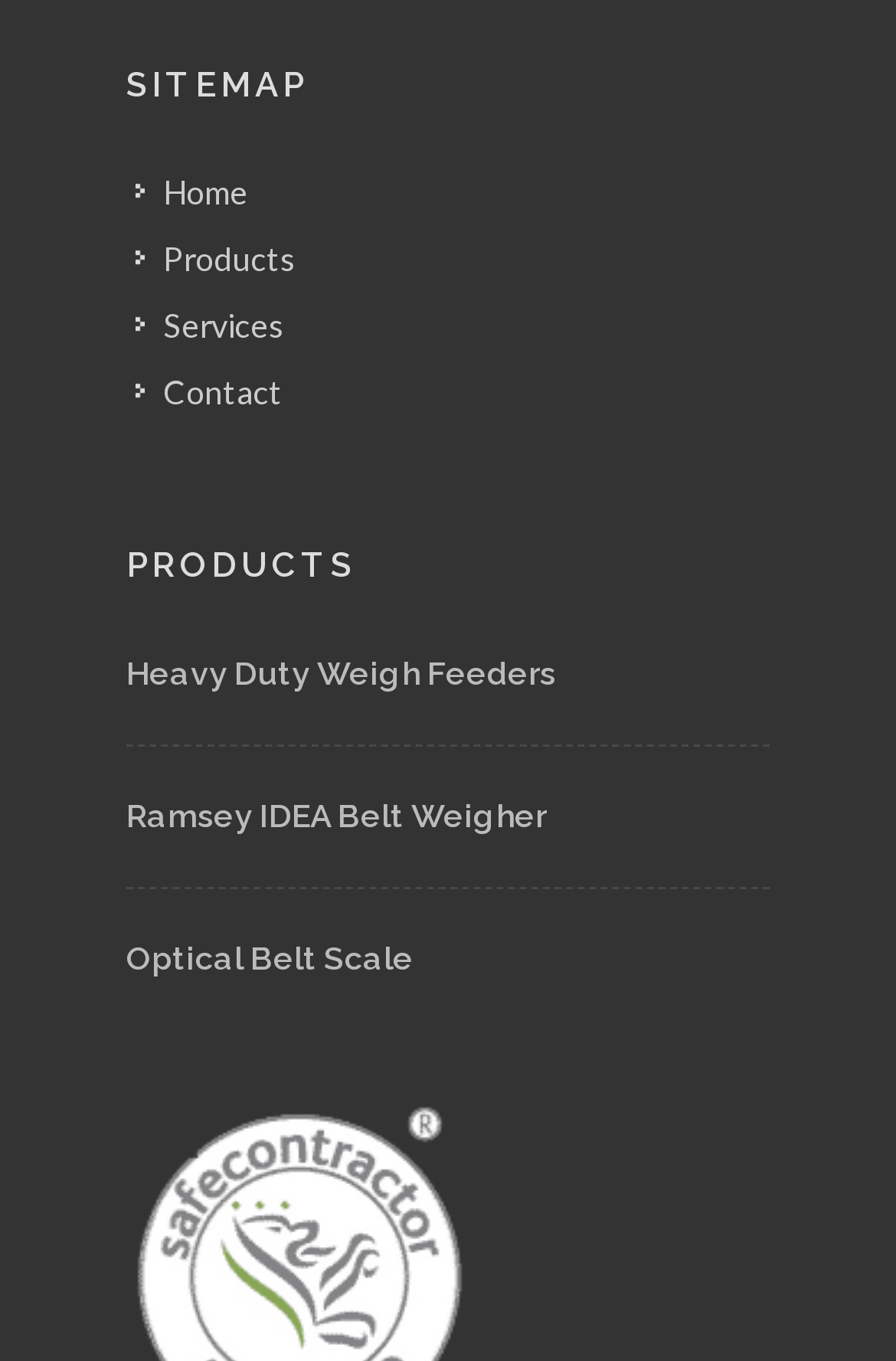Provide the bounding box coordinates for the UI element that is described by this text: "Heavy Duty Weigh Feeders". The coordinates should be in the form of four float numbers between 0 and 1: [left, top, right, bottom].

[0.141, 0.481, 0.621, 0.508]